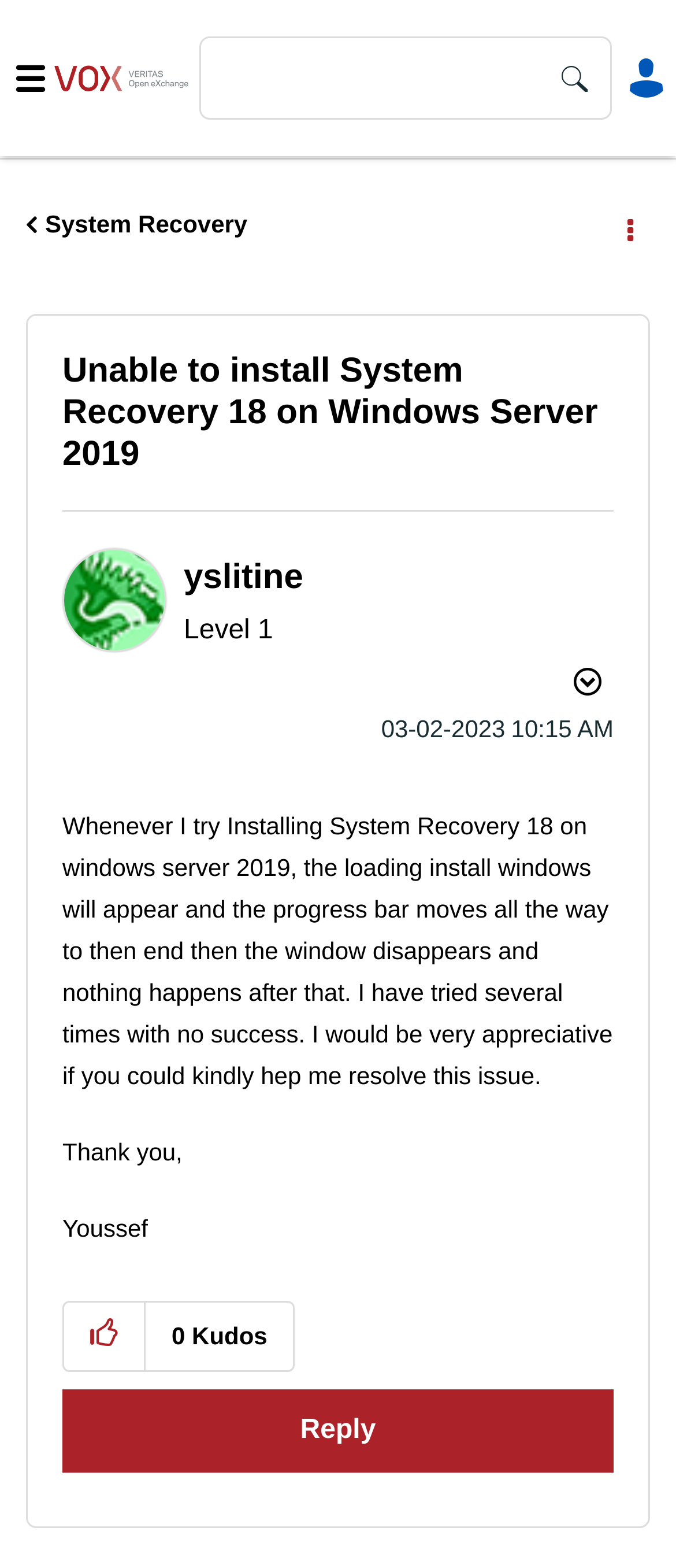Using the provided element description, identify the bounding box coordinates as (top-left x, top-left y, bottom-right x, bottom-right y). Ensure all values are between 0 and 1. Description: Navigation Slide Out Menu

[0.0, 0.017, 0.135, 0.11]